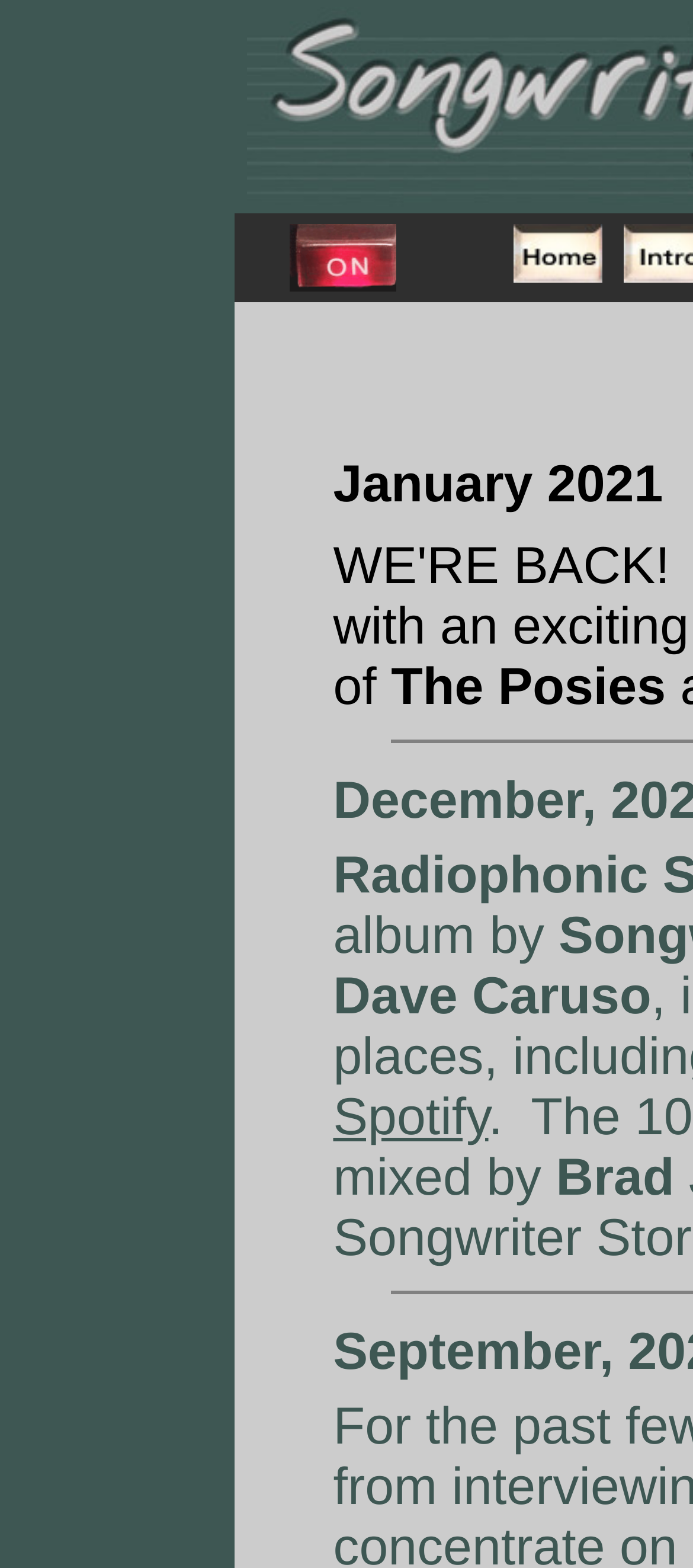Find the bounding box coordinates for the HTML element described in this sentence: "Toggle navigation menu". Provide the coordinates as four float numbers between 0 and 1, in the format [left, top, right, bottom].

None